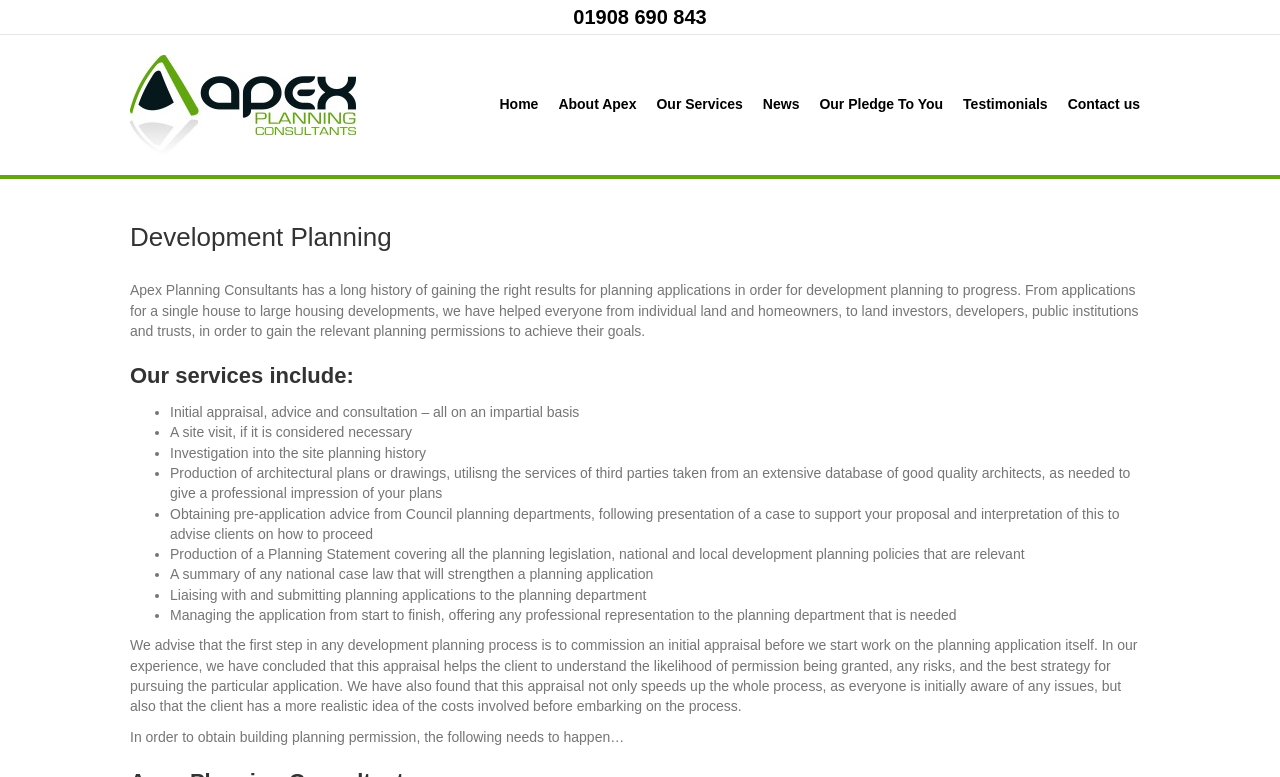Consider the image and give a detailed and elaborate answer to the question: 
What services does Apex Planning Consultants offer?

I found the services offered by Apex Planning Consultants by reading the section titled 'Our services include:' which lists several services, including initial appraisal, site visit, investigation into site planning history, and more.